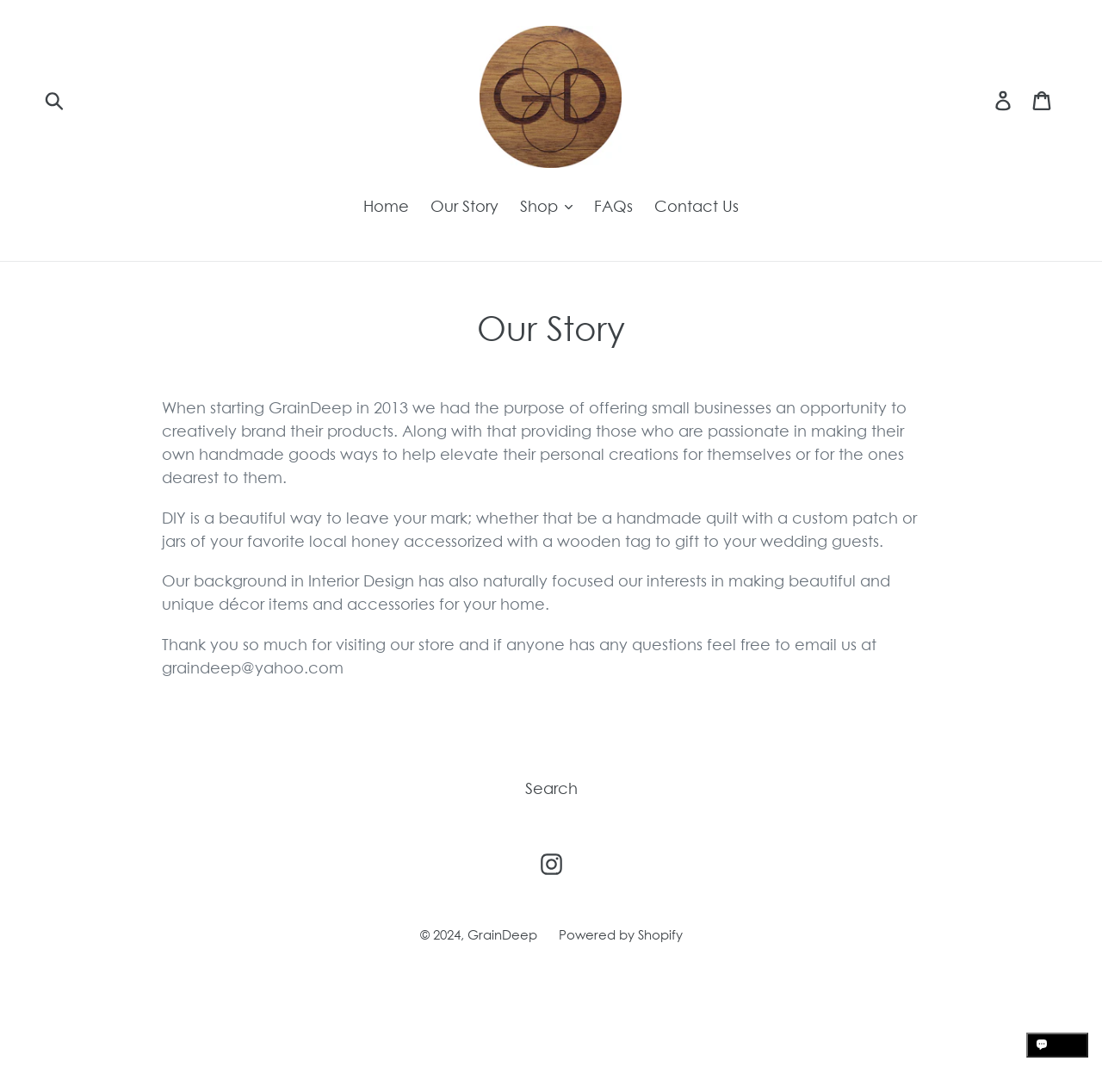Provide a single word or phrase answer to the question: 
What is the current year according to the webpage?

2024